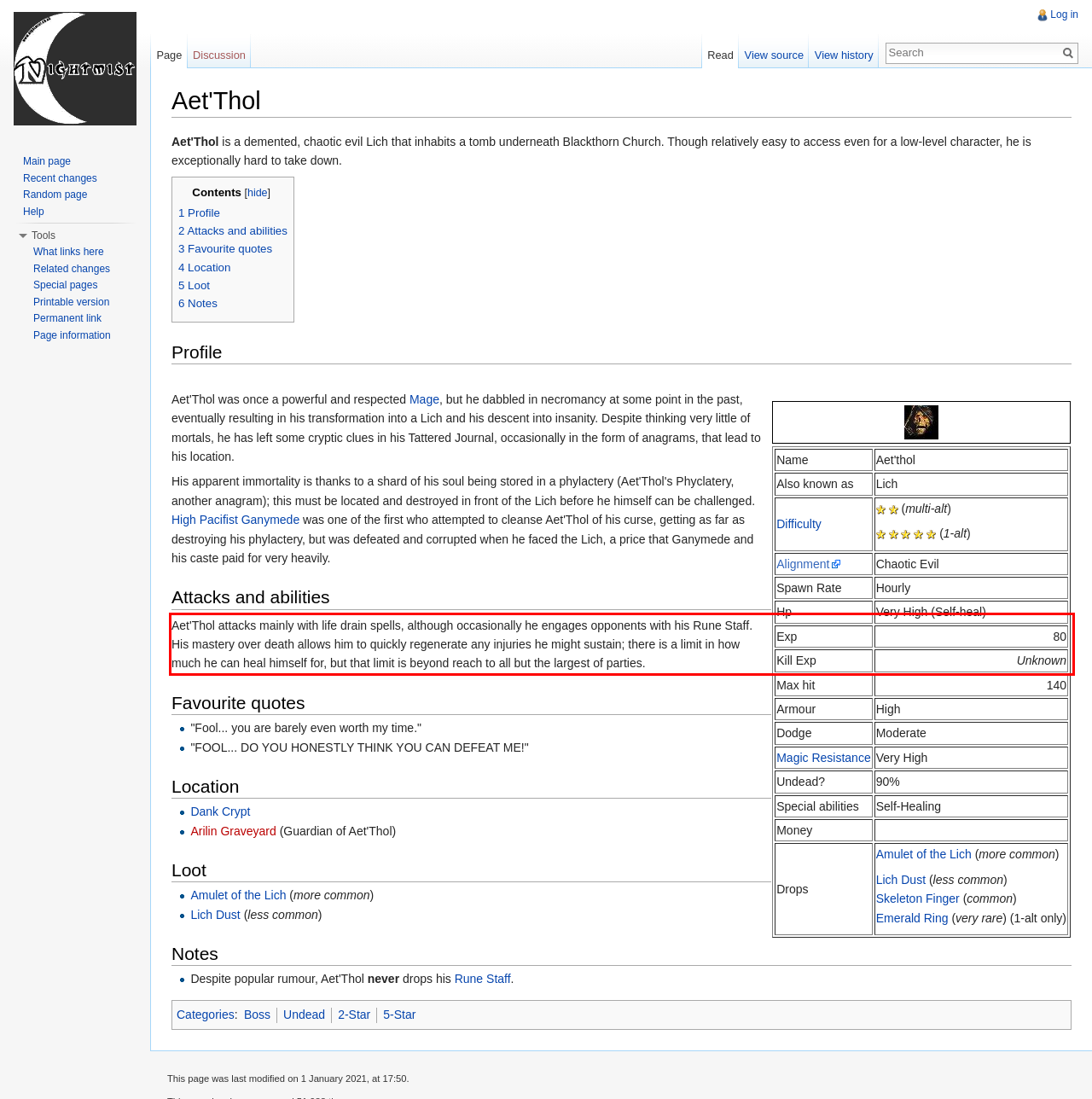Please perform OCR on the text content within the red bounding box that is highlighted in the provided webpage screenshot.

Aet'Thol attacks mainly with life drain spells, although occasionally he engages opponents with his Rune Staff. His mastery over death allows him to quickly regenerate any injuries he might sustain; there is a limit in how much he can heal himself for, but that limit is beyond reach to all but the largest of parties.